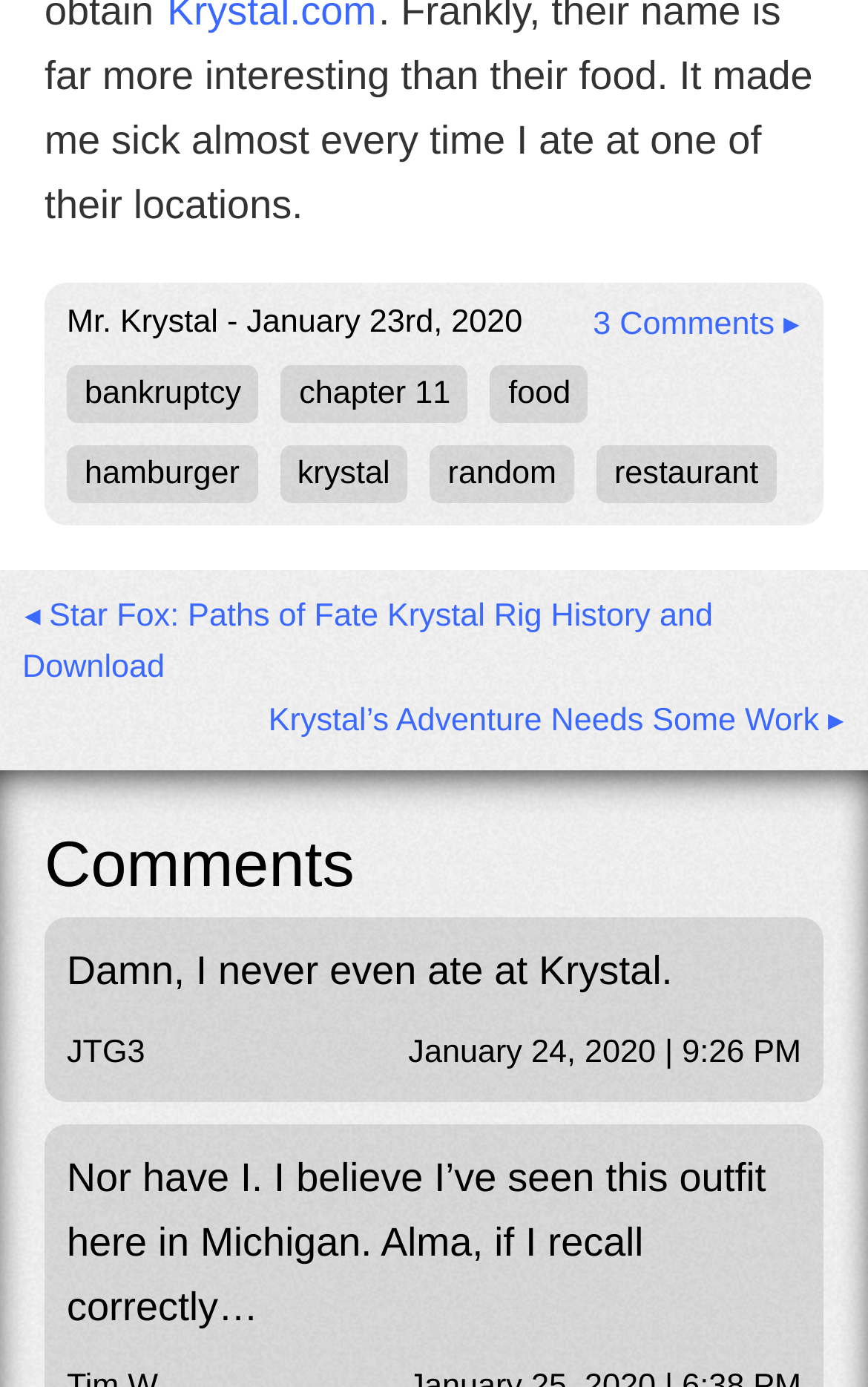What is the date of the second comment? Using the information from the screenshot, answer with a single word or phrase.

January 24, 2020